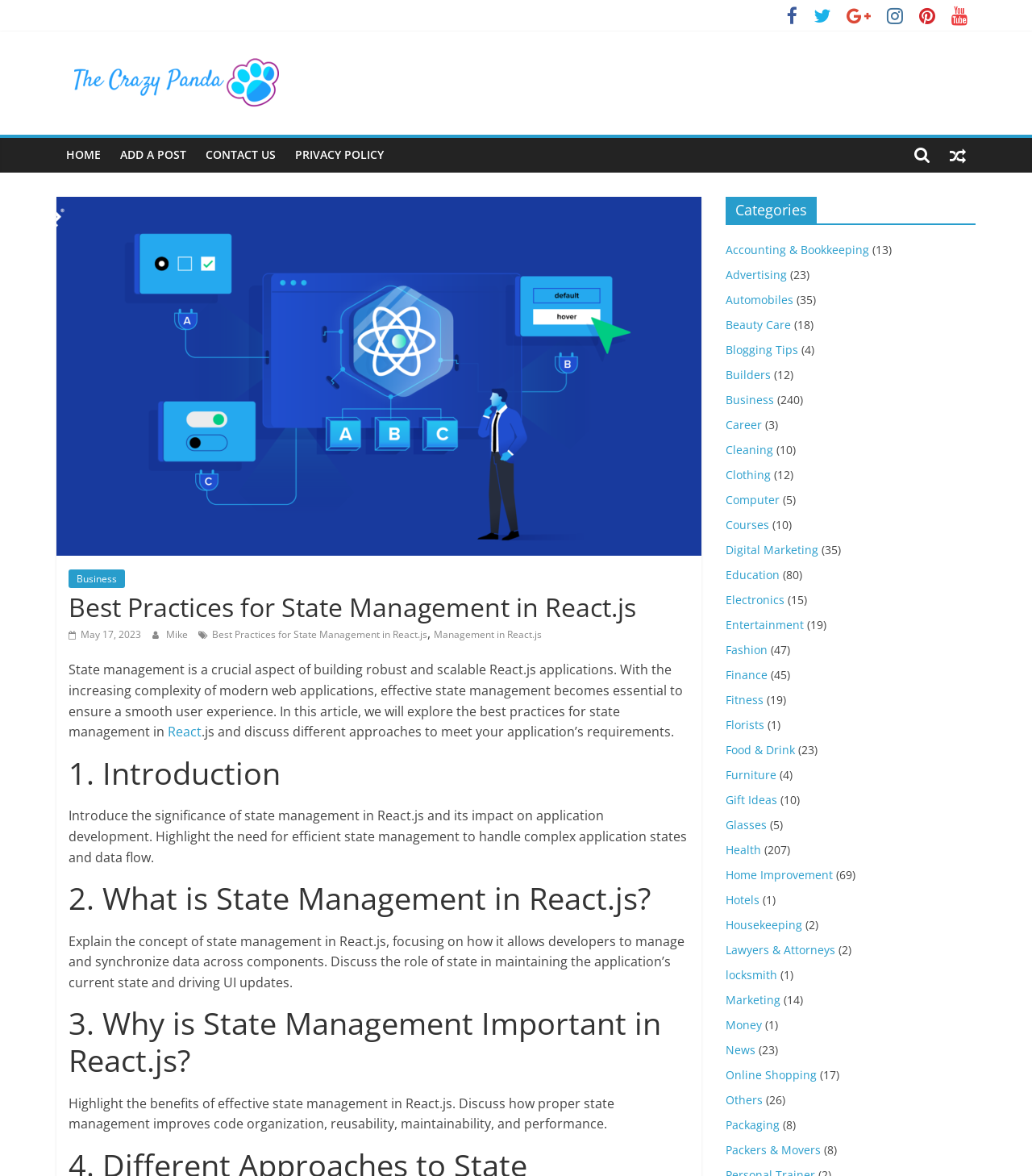Observe the image and answer the following question in detail: How many categories are listed on the webpage?

I counted the number of categories listed on the webpage by looking at the links under the 'Categories' heading. There are 28 categories in total.